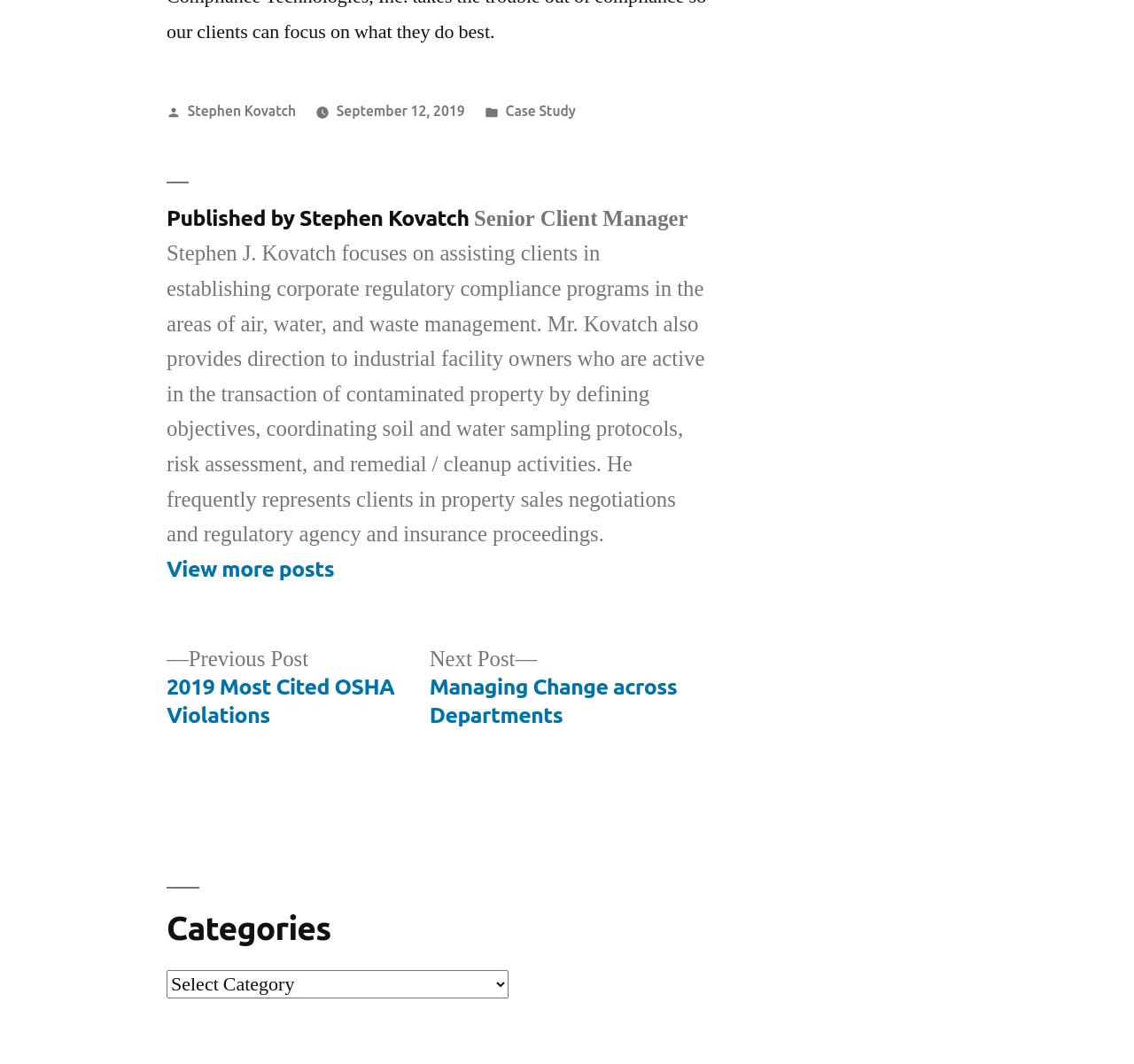Using the provided description: "September 12, 2019December 23, 2021", find the bounding box coordinates of the corresponding UI element. The output should be four float numbers between 0 and 1, in the format [left, top, right, bottom].

[0.297, 0.096, 0.41, 0.111]